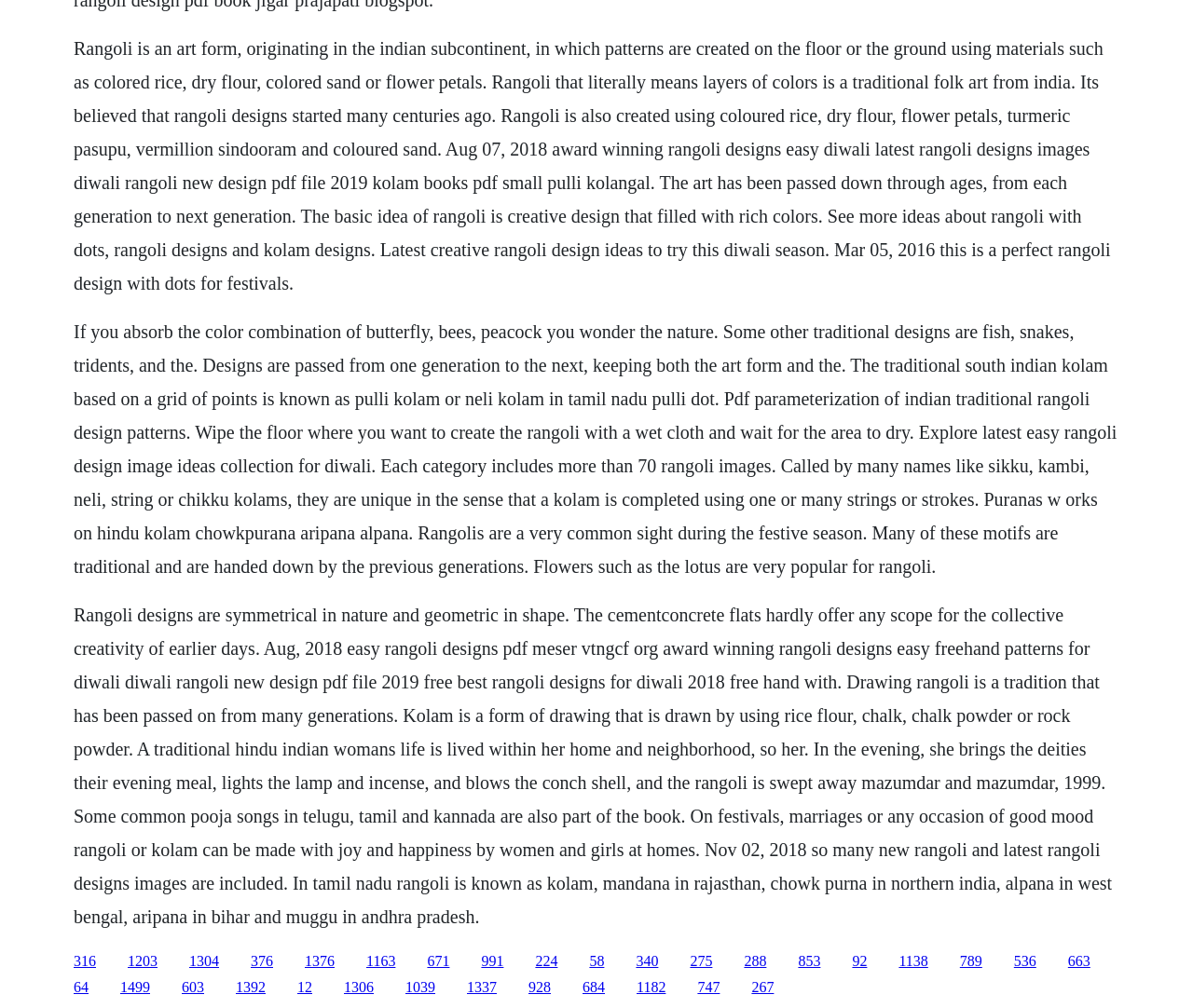Identify the bounding box coordinates of the clickable region required to complete the instruction: "click the link to learn about rangoli designs". The coordinates should be given as four float numbers within the range of 0 and 1, i.e., [left, top, right, bottom].

[0.062, 0.945, 0.08, 0.961]